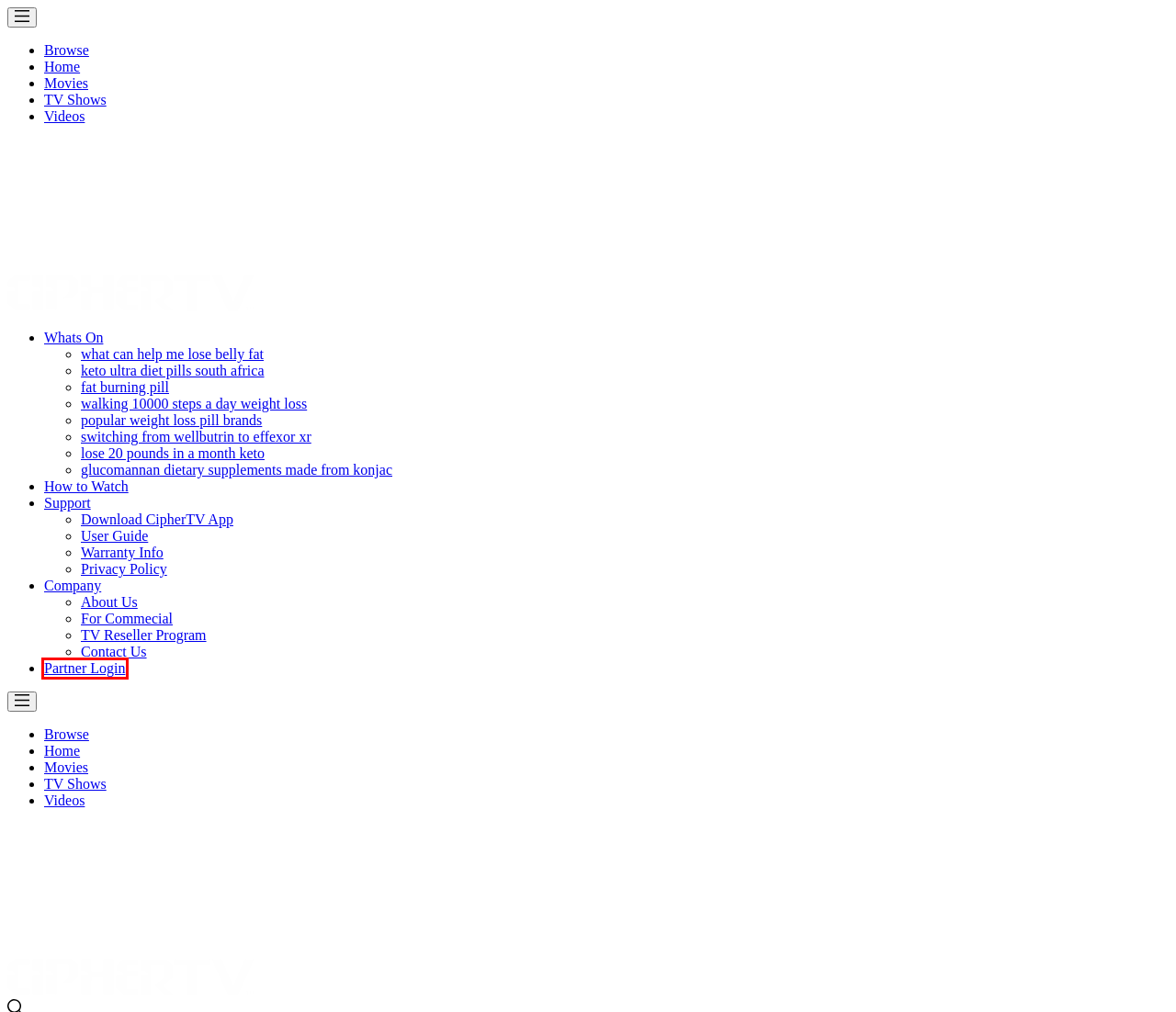You are given a screenshot of a webpage with a red bounding box around an element. Choose the most fitting webpage description for the page that appears after clicking the element within the red bounding box. Here are the candidates:
A. Customer Login
B. [OTC] Walking 10000 Steps A Day Weight Loss < ﻿CipherTV
C. Privacy Policy - protect the privacy of users of the sites
D. CipherTV – CipherKey
E. Digital Media for commercial, take advantage of today’s digital technology
F. CipherTV User Guide and Quick Guide for CipherTV STB bar
G. CipherTV hardware, warranty and extended service.
H. How to watch CipherTV - Order CipherTV through one of our partners.

A